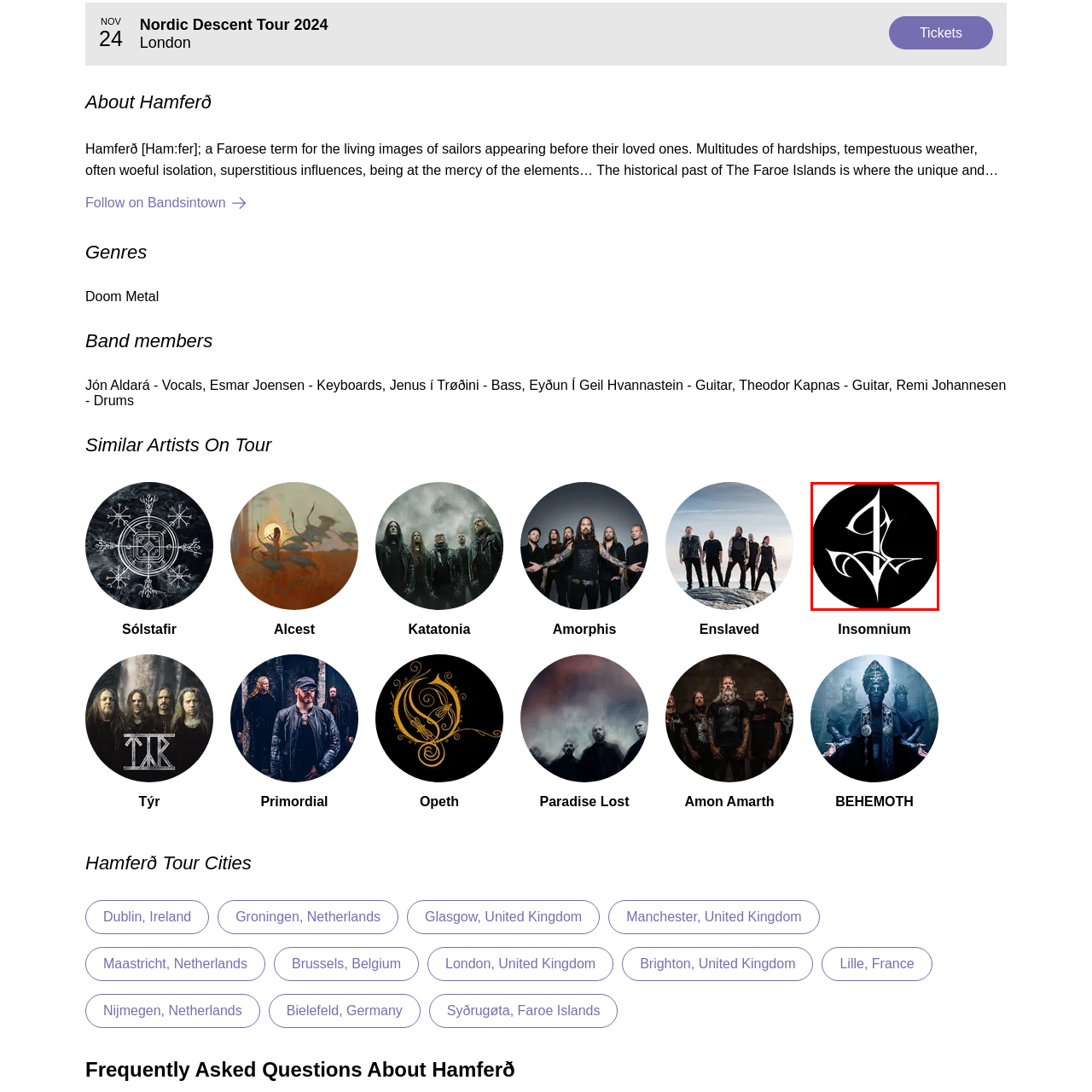View the part of the image marked by the red boundary and provide a one-word or short phrase answer to this question: 
What themes are often explored in Insomnium's music?

Melancholy, nature, and existential struggles